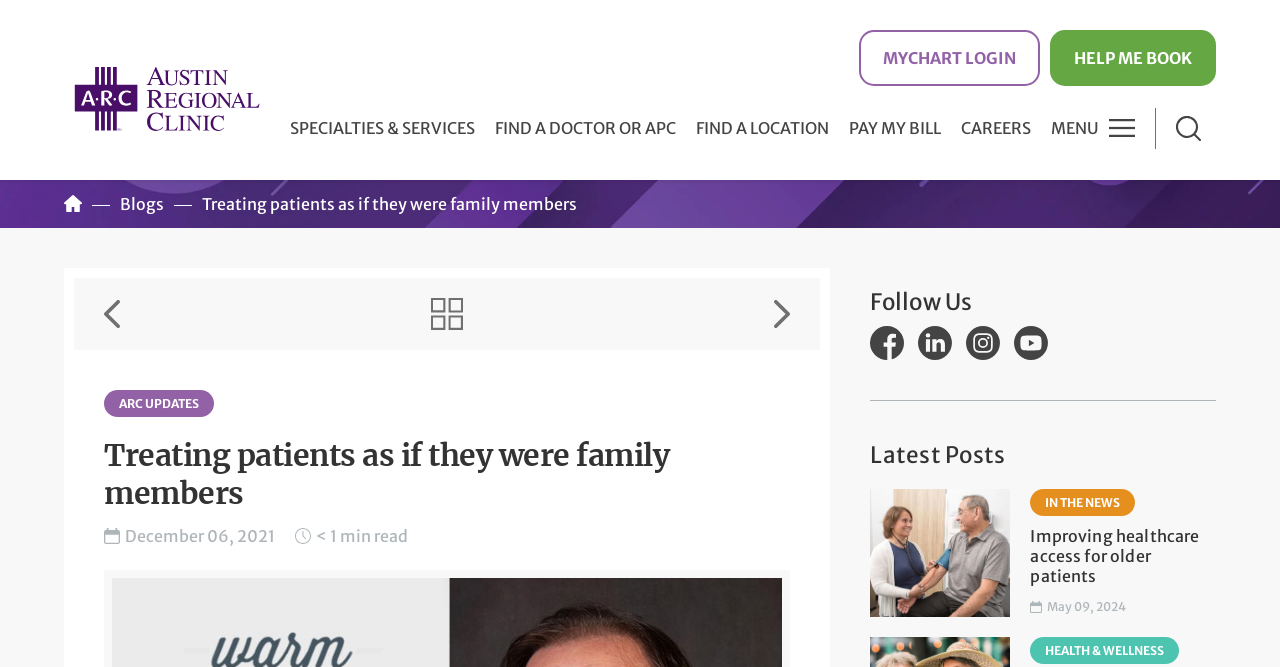How many links are in the top navigation bar?
Utilize the information in the image to give a detailed answer to the question.

I counted the links in the top navigation bar, which are 'Austin Regional Clinic', 'MYCHART LOGIN', 'HELP ME BOOK', 'SPECIALTIES & SERVICES', 'FIND A DOCTOR OR APC', 'FIND A LOCATION', and 'PAY MY BILL'. There are 7 links in total.